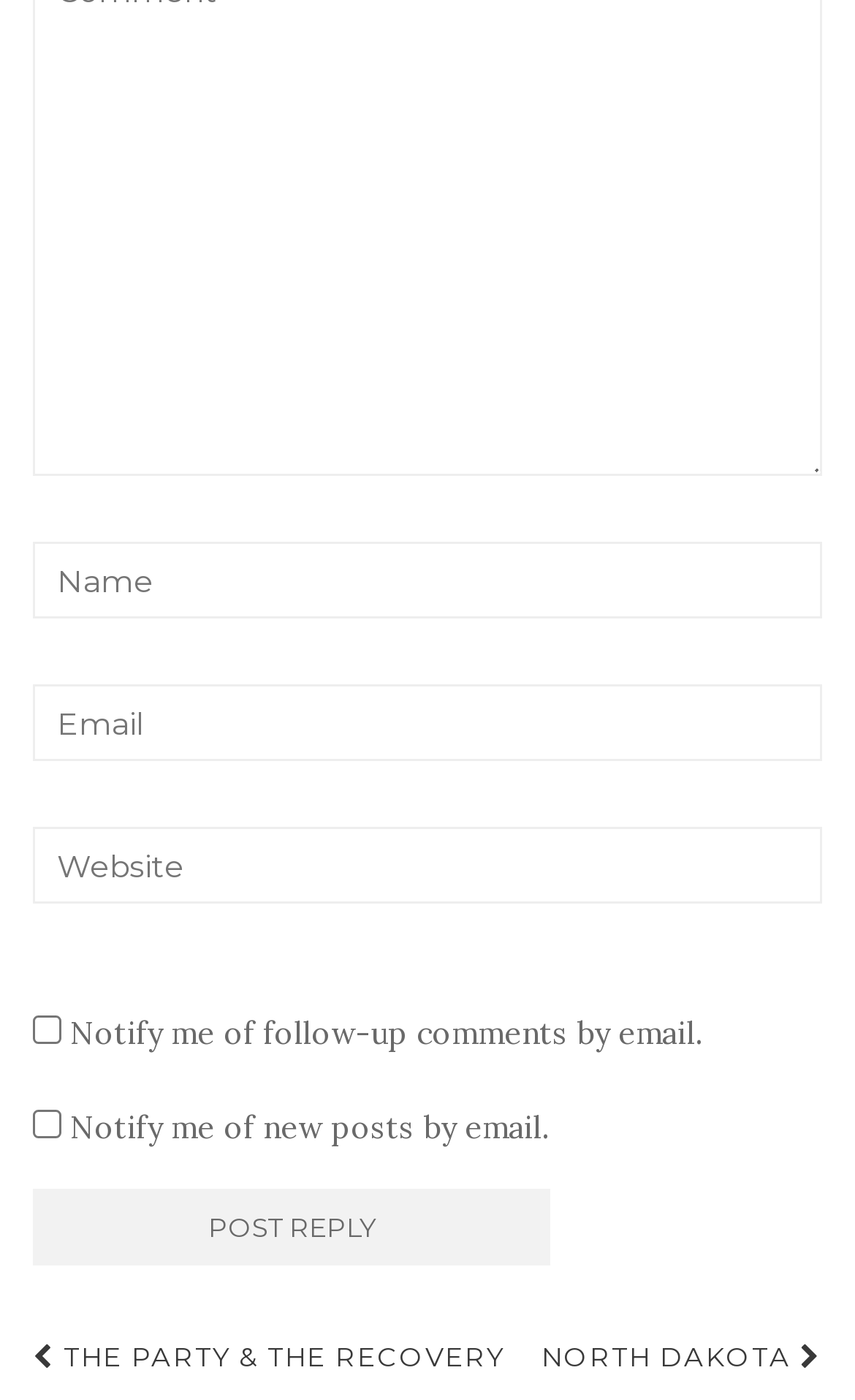Please identify the bounding box coordinates of the element on the webpage that should be clicked to follow this instruction: "Click the Post Reply button". The bounding box coordinates should be given as four float numbers between 0 and 1, formatted as [left, top, right, bottom].

[0.038, 0.85, 0.644, 0.904]